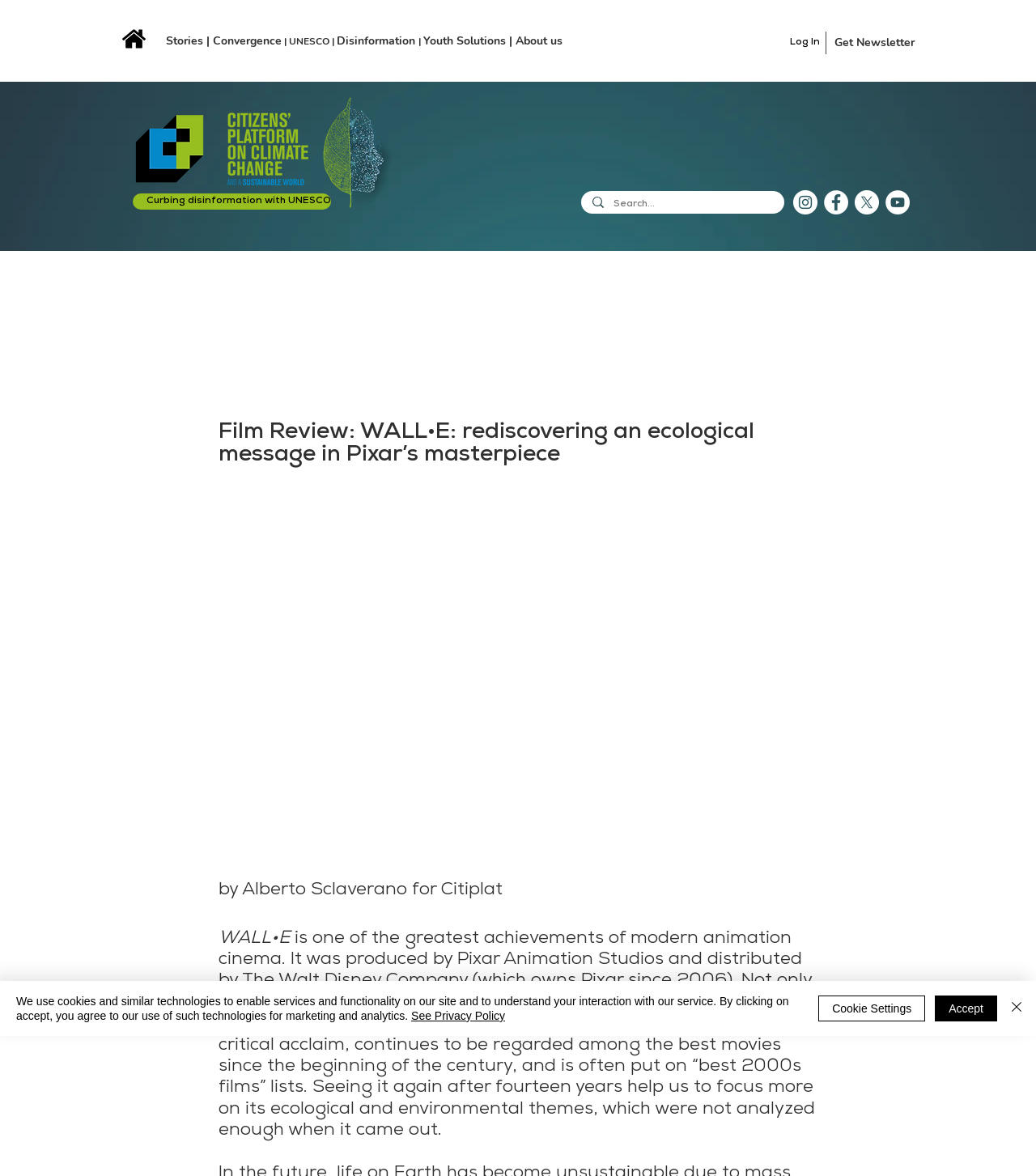Answer the question below using just one word or a short phrase: 
What is the award won by WALL•E in 2008?

Oscar